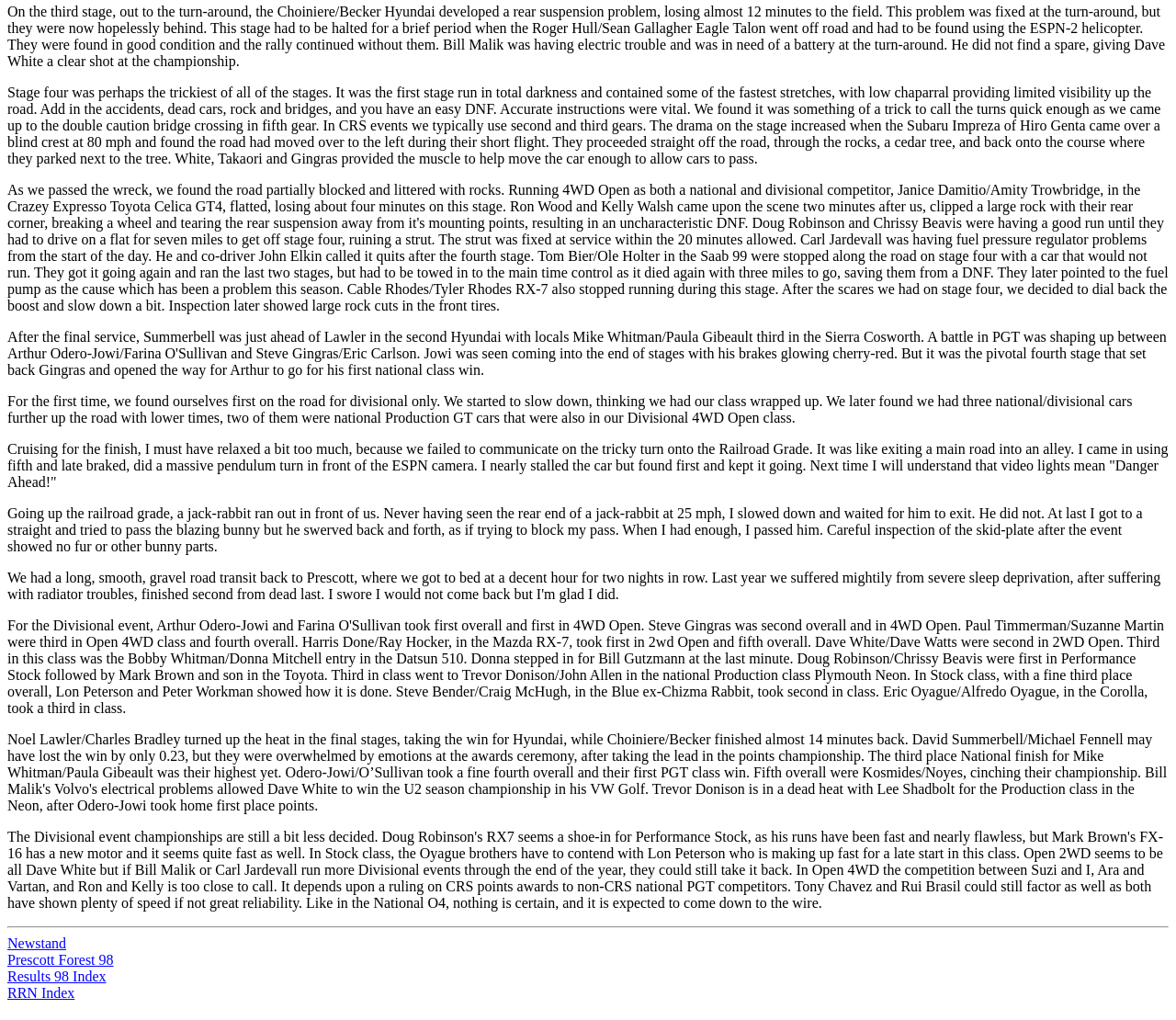Carefully examine the image and provide an in-depth answer to the question: What is the name of the forest mentioned in the text?

The text mentions Prescott Forest 98 as a link, which suggests that the rally event took place in Prescott Forest.